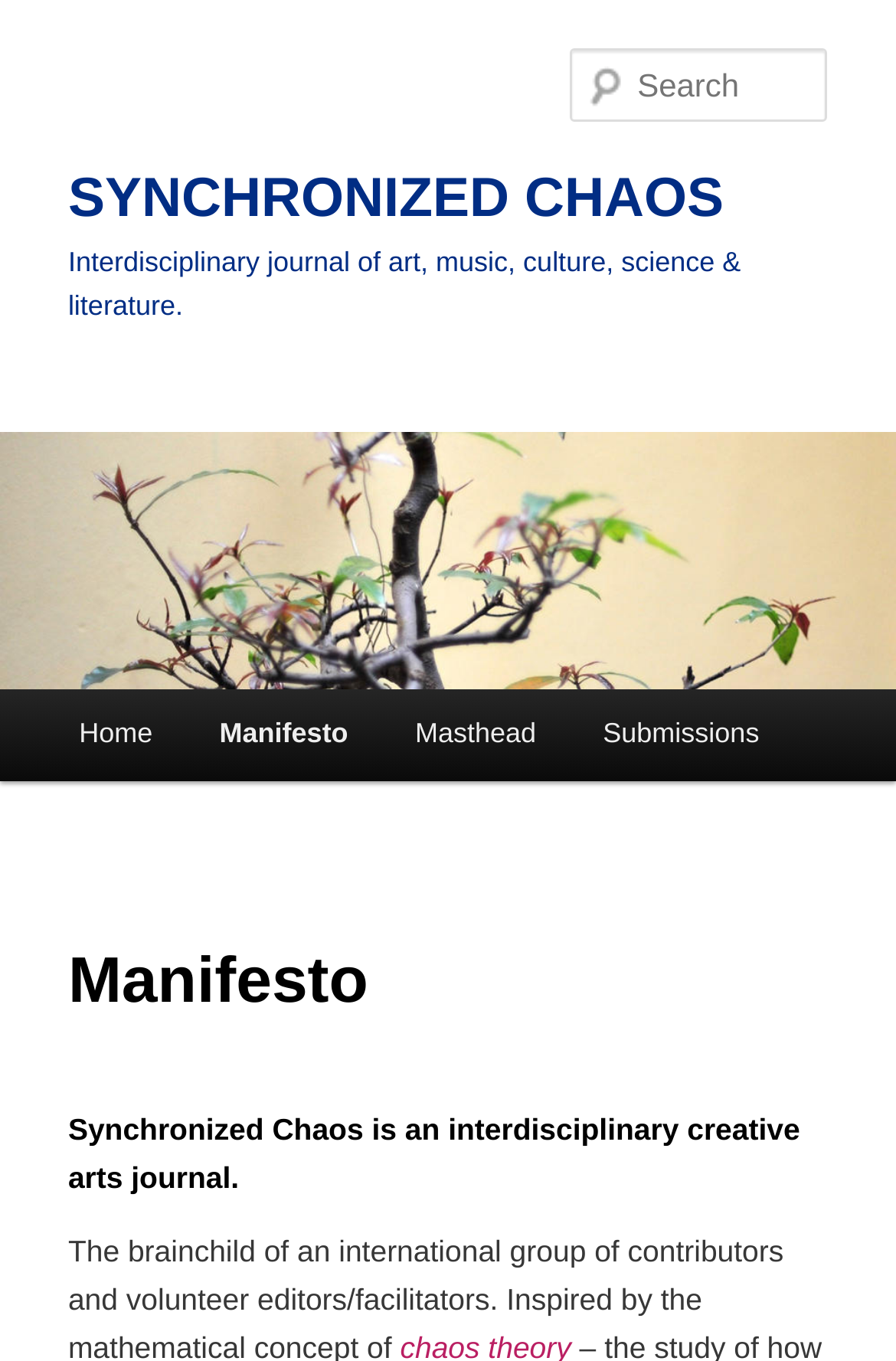Answer in one word or a short phrase: 
What is the purpose of the search box?

To search the journal